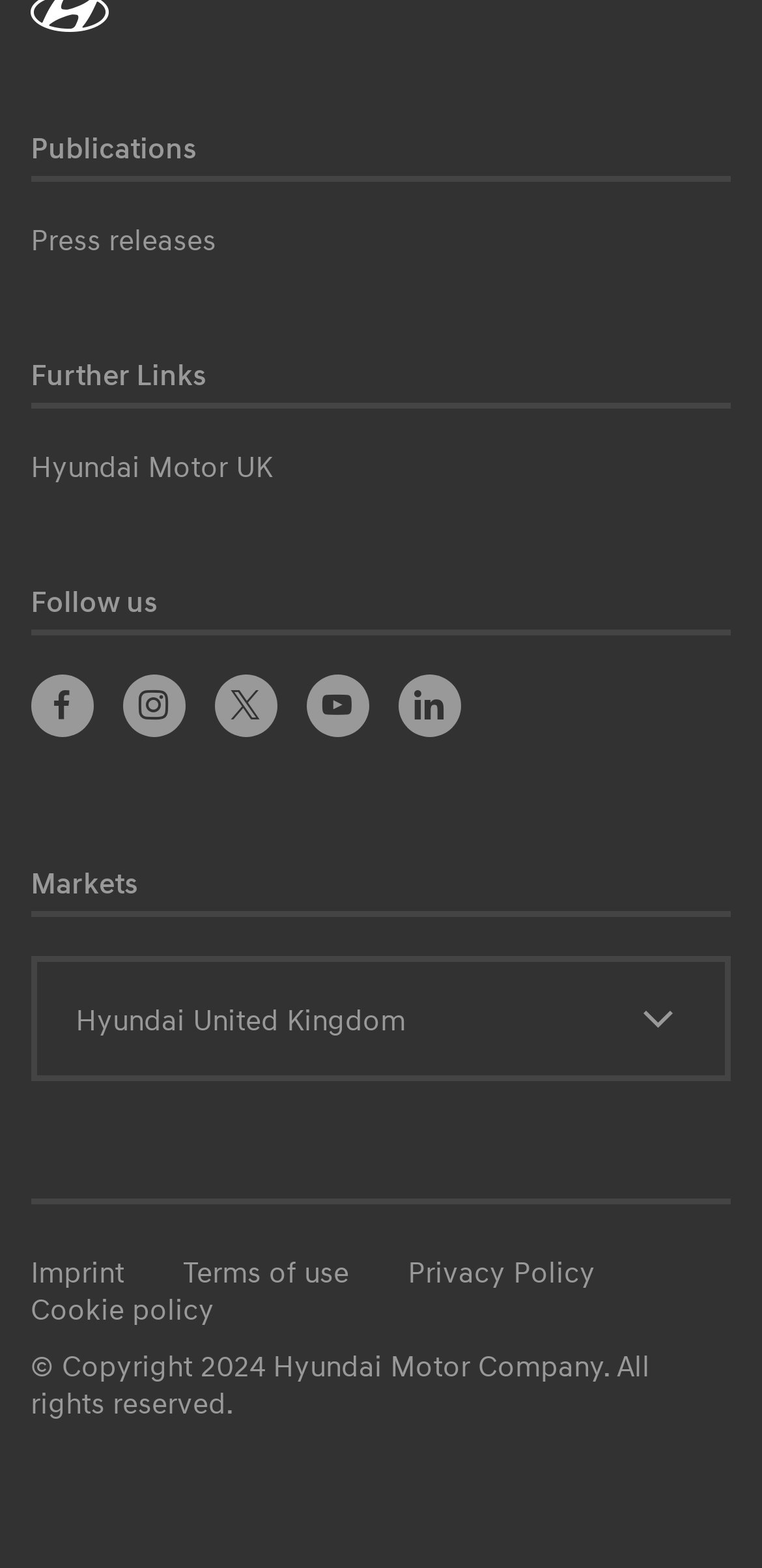Locate the bounding box of the UI element based on this description: "Hyundai Motor UK". Provide four float numbers between 0 and 1 as [left, top, right, bottom].

[0.04, 0.286, 0.358, 0.308]